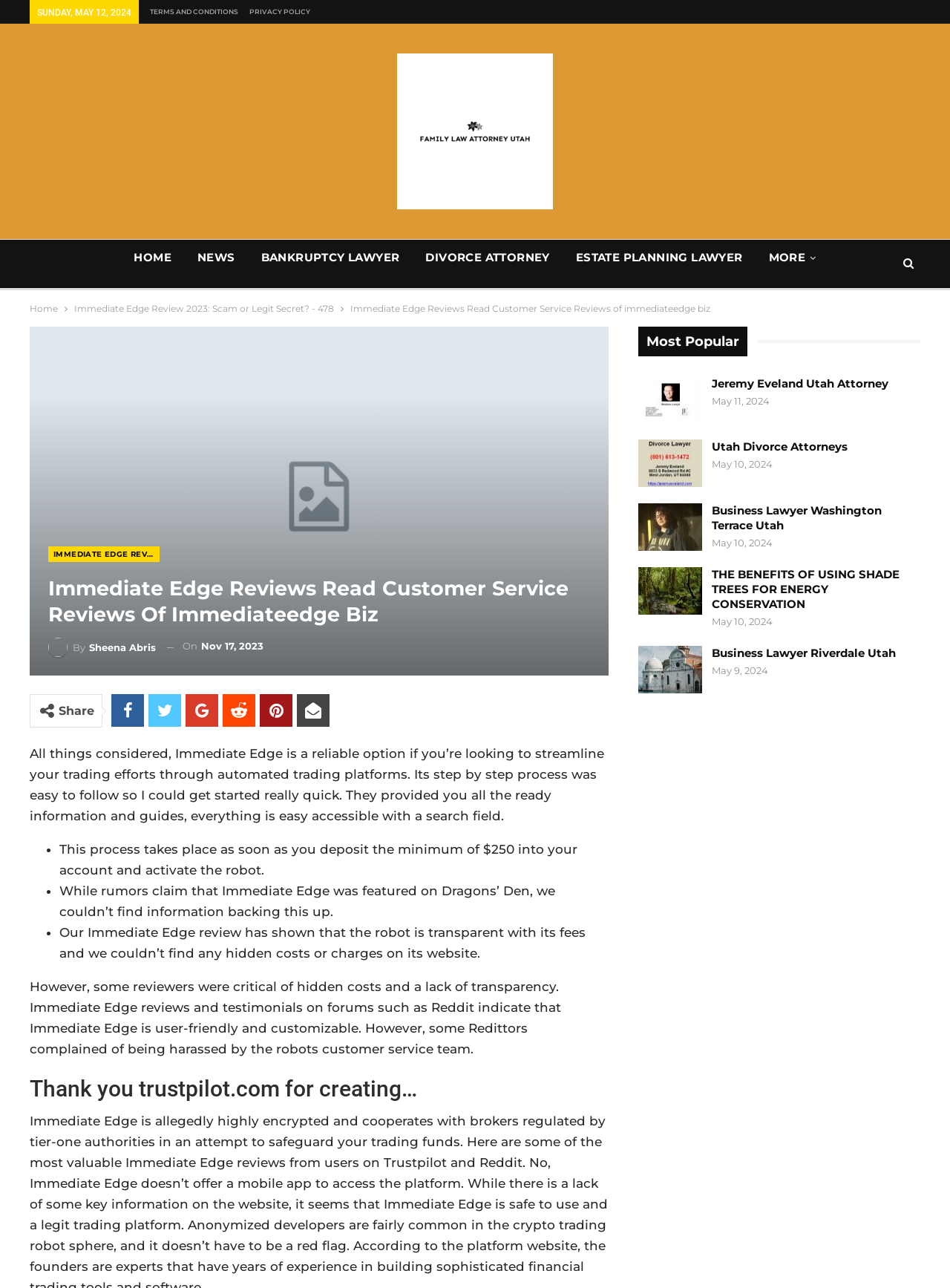Please find the bounding box coordinates of the element that must be clicked to perform the given instruction: "Share the review on social media". The coordinates should be four float numbers from 0 to 1, i.e., [left, top, right, bottom].

[0.062, 0.546, 0.099, 0.557]